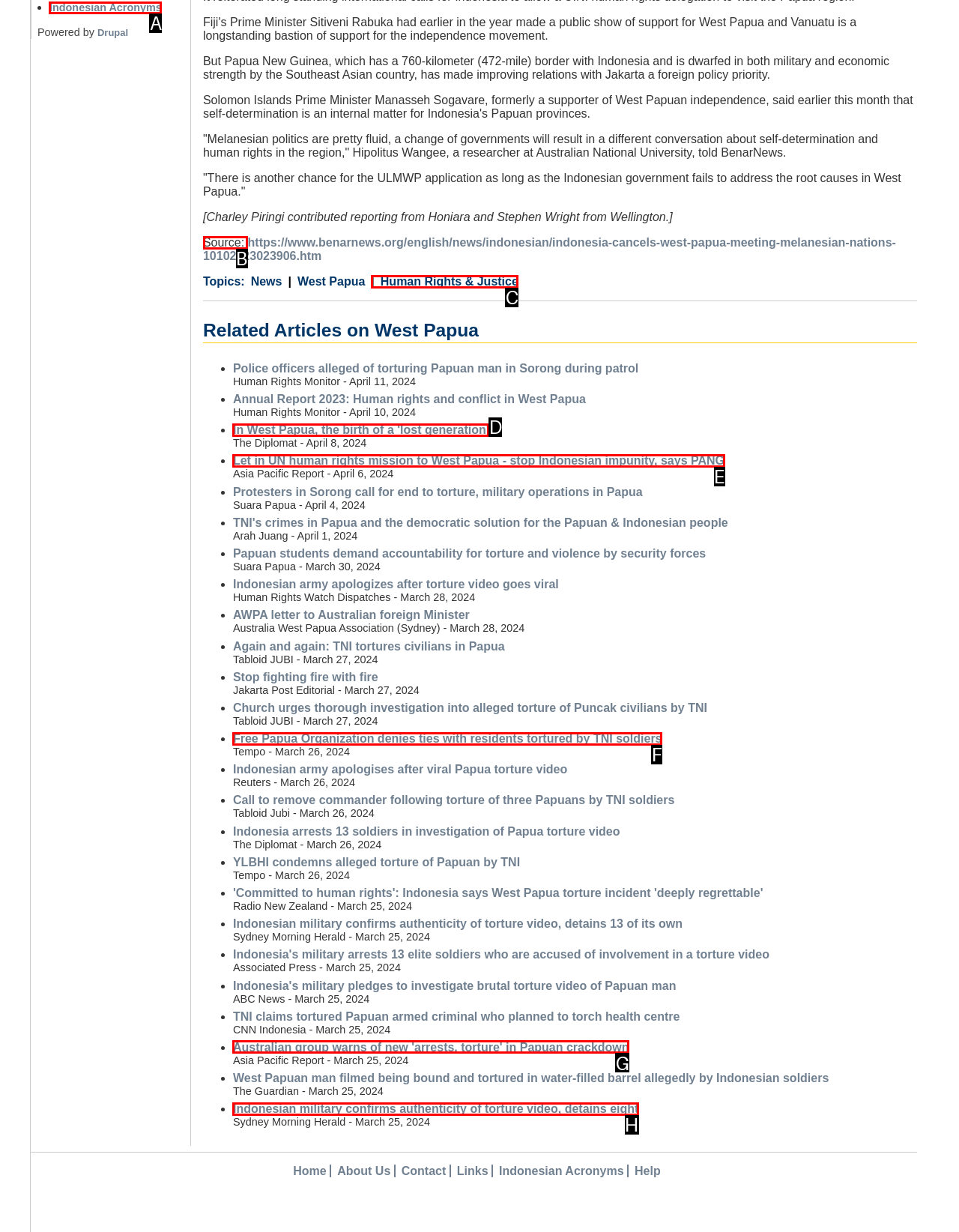Choose the letter of the option that needs to be clicked to perform the task: View social media profiles. Answer with the letter.

None